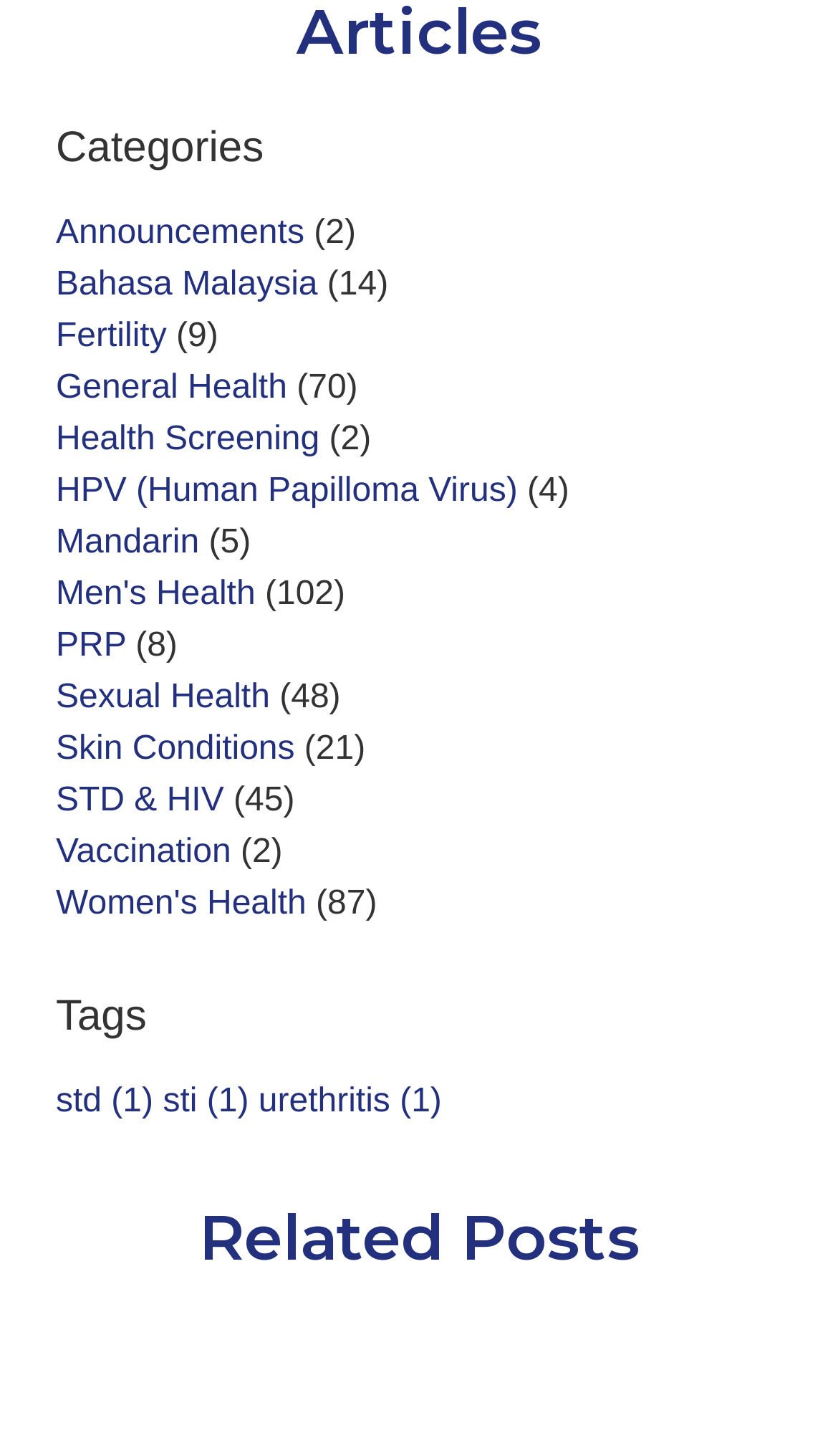How many related posts are there? Examine the screenshot and reply using just one word or a brief phrase.

Not specified